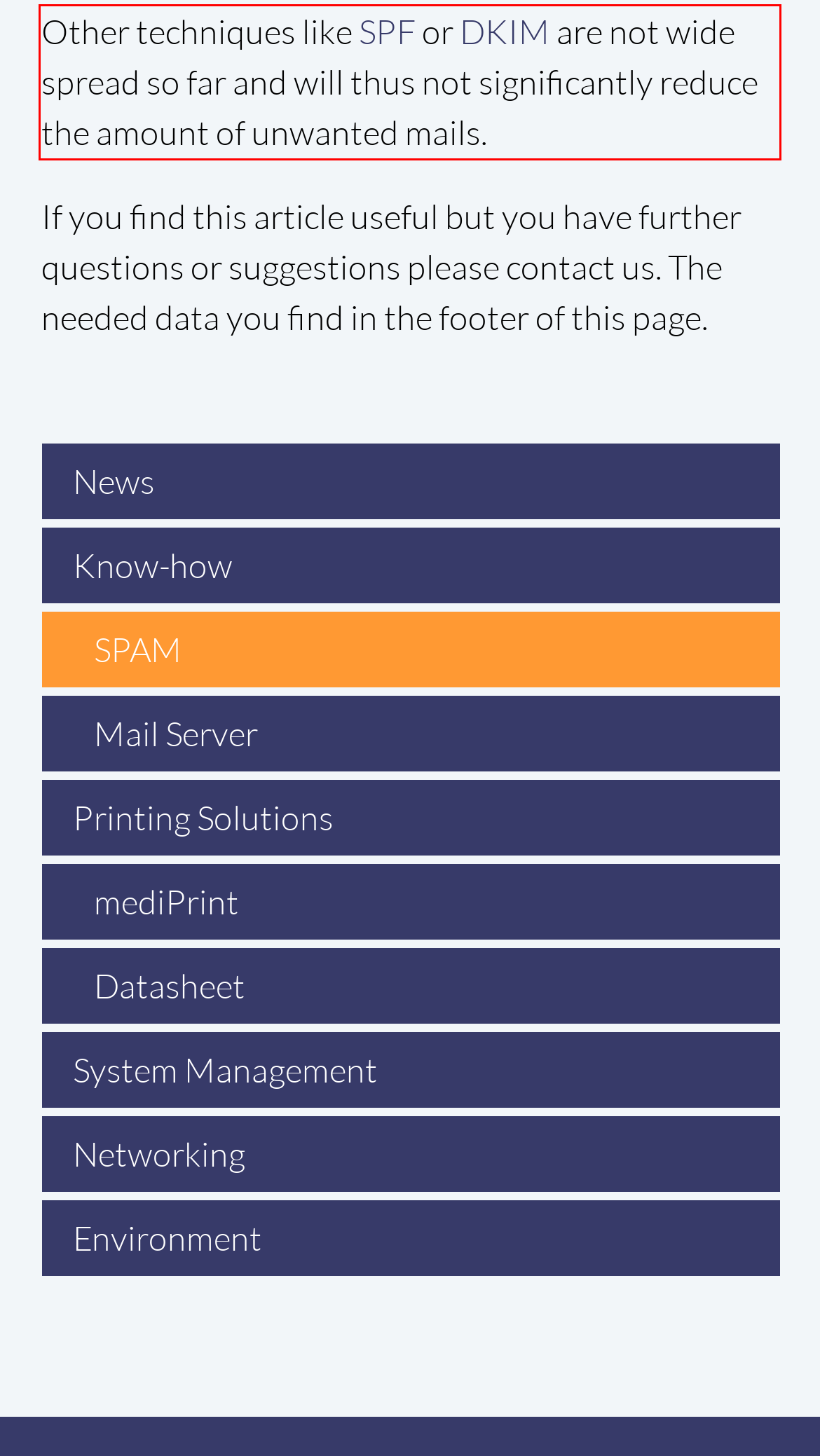You are presented with a screenshot containing a red rectangle. Extract the text found inside this red bounding box.

Other techniques like SPF or DKIM are not wide spread so far and will thus not significantly reduce the amount of unwanted mails.